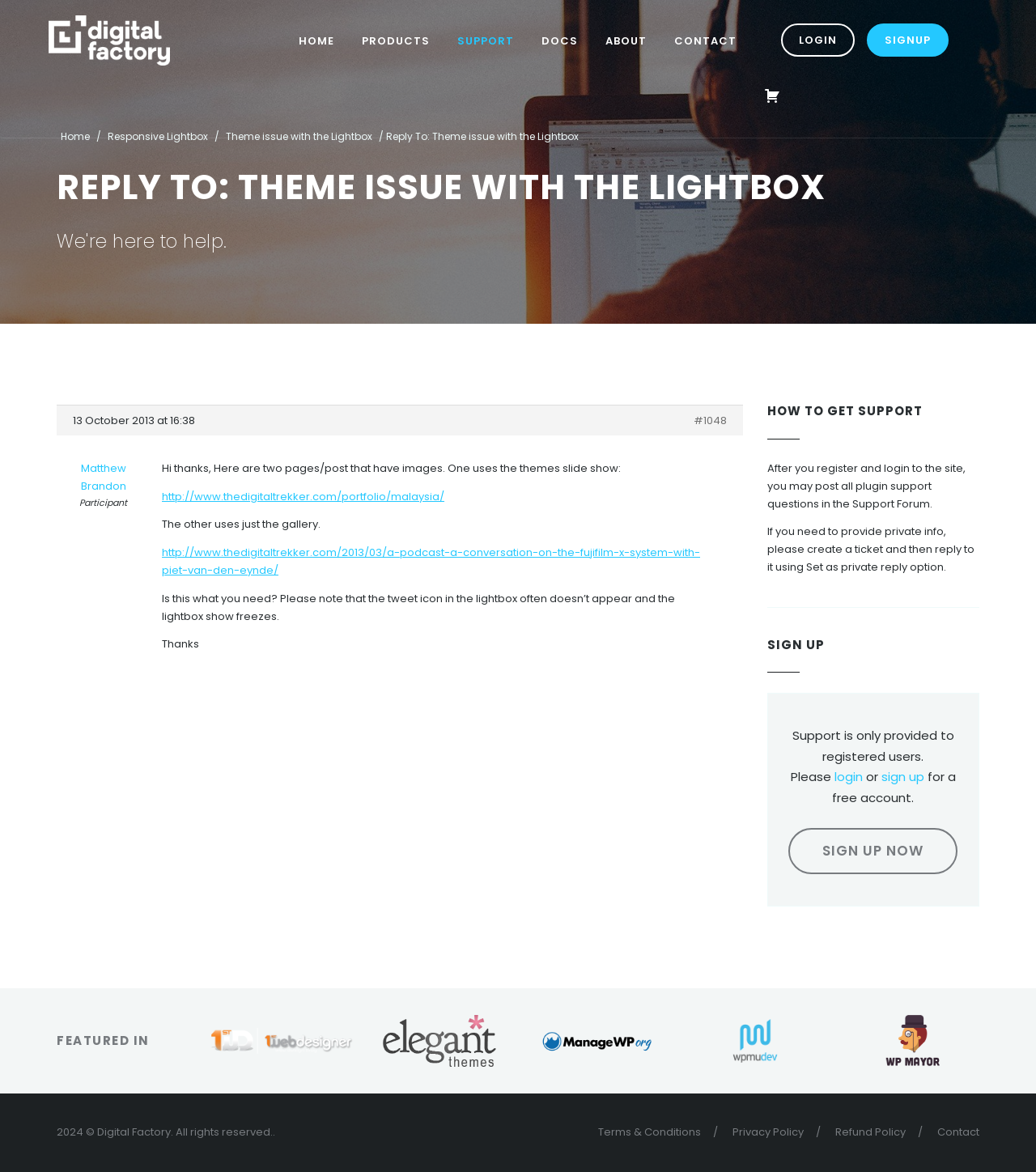Please examine the image and provide a detailed answer to the question: What is the name of the author of the post 'Theme issue with the Lightbox'?

The name of the author of the post 'Theme issue with the Lightbox' can be found in the main content area, where it says 'Matthew Brandon'.